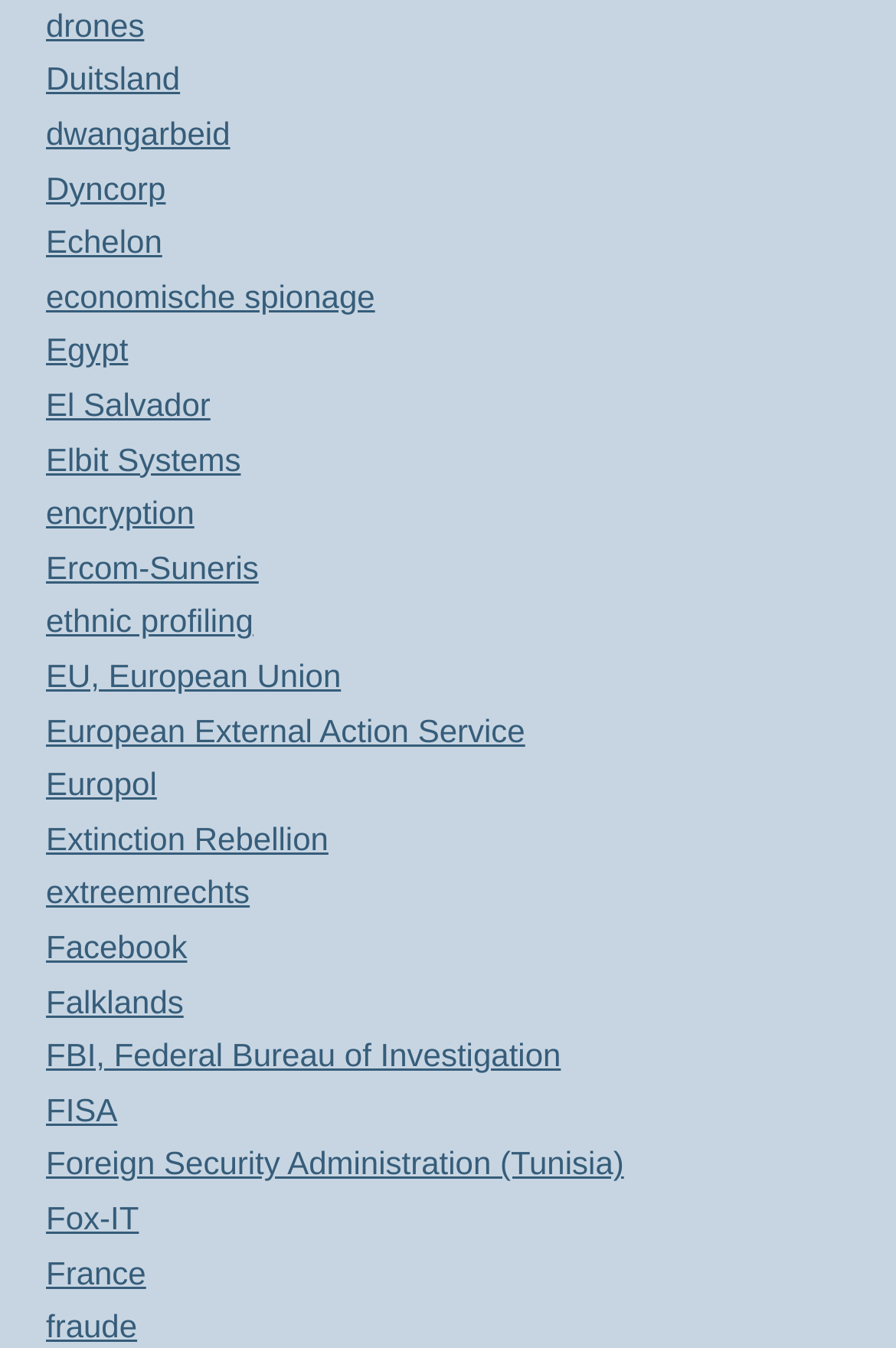Answer the following query concisely with a single word or phrase:
Is there a link about Facebook?

yes